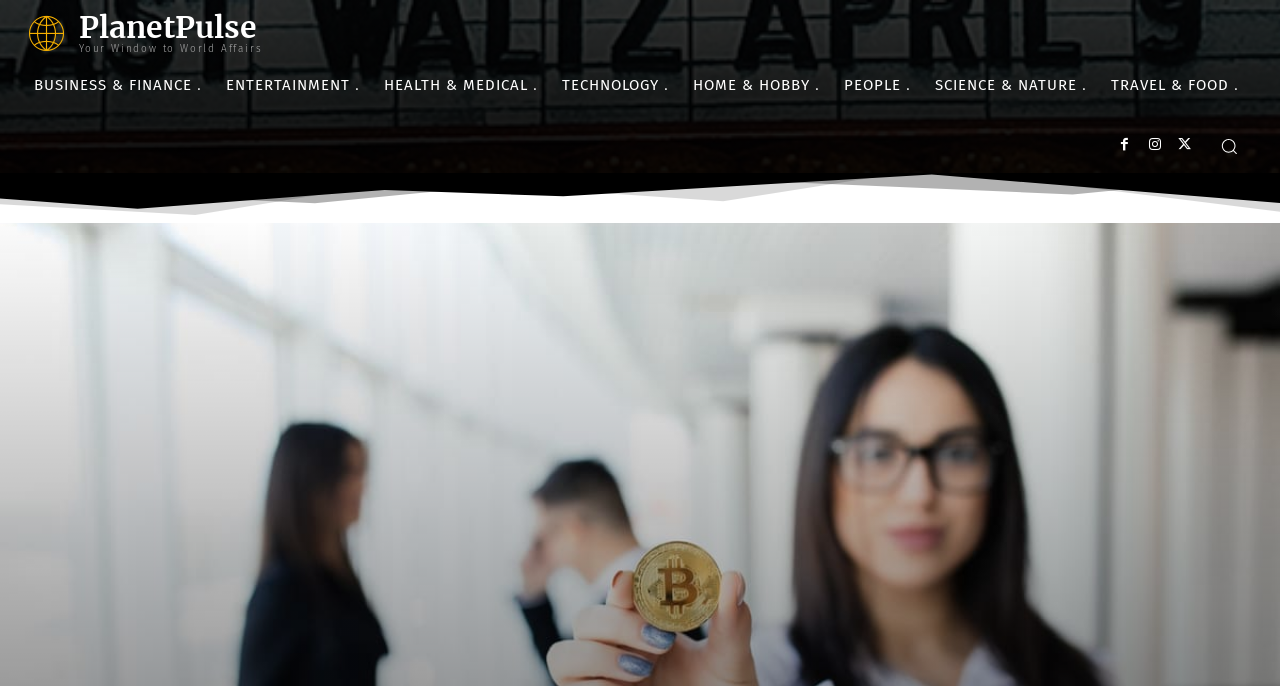Analyze the image and answer the question with as much detail as possible: 
What is the width of the banner image?

The banner image has a bounding box with x1=0.0 and x2=1.0, indicating that it spans the full width of the webpage.